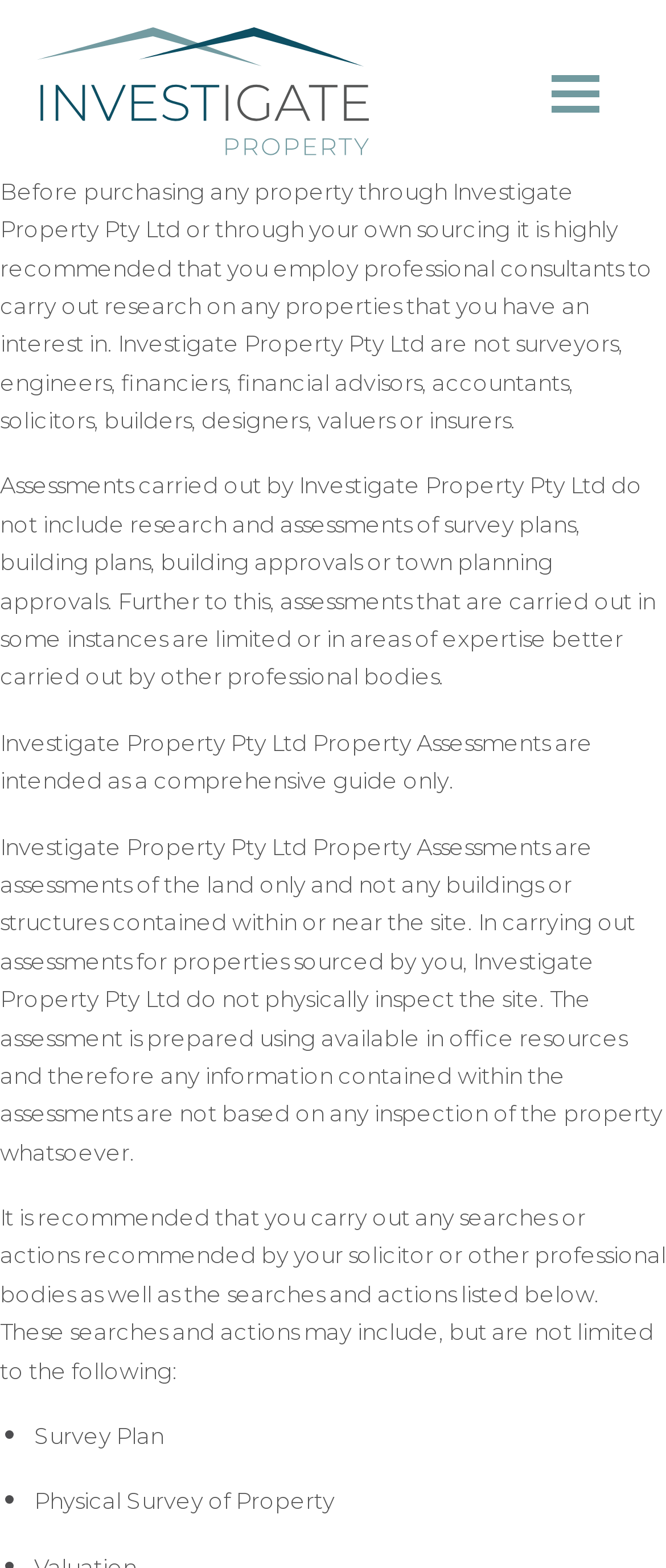Identify the bounding box of the UI element described as follows: "alt="Investigate Property"". Provide the coordinates as four float numbers in the range of 0 to 1 [left, top, right, bottom].

[0.056, 0.046, 0.553, 0.067]